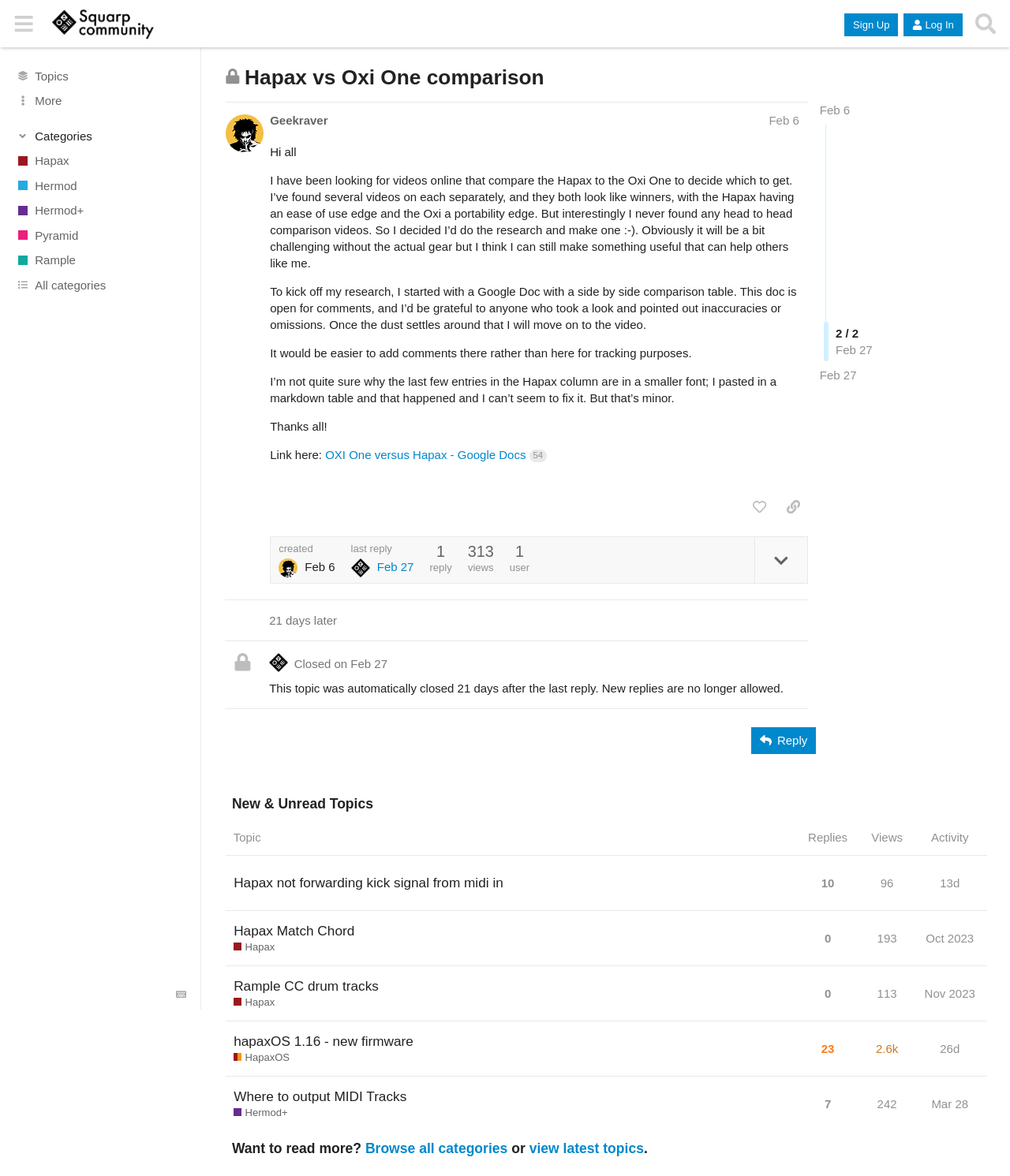What is the purpose of the Google Doc shared by Geekraver?
Refer to the screenshot and respond with a concise word or phrase.

side by side comparison table